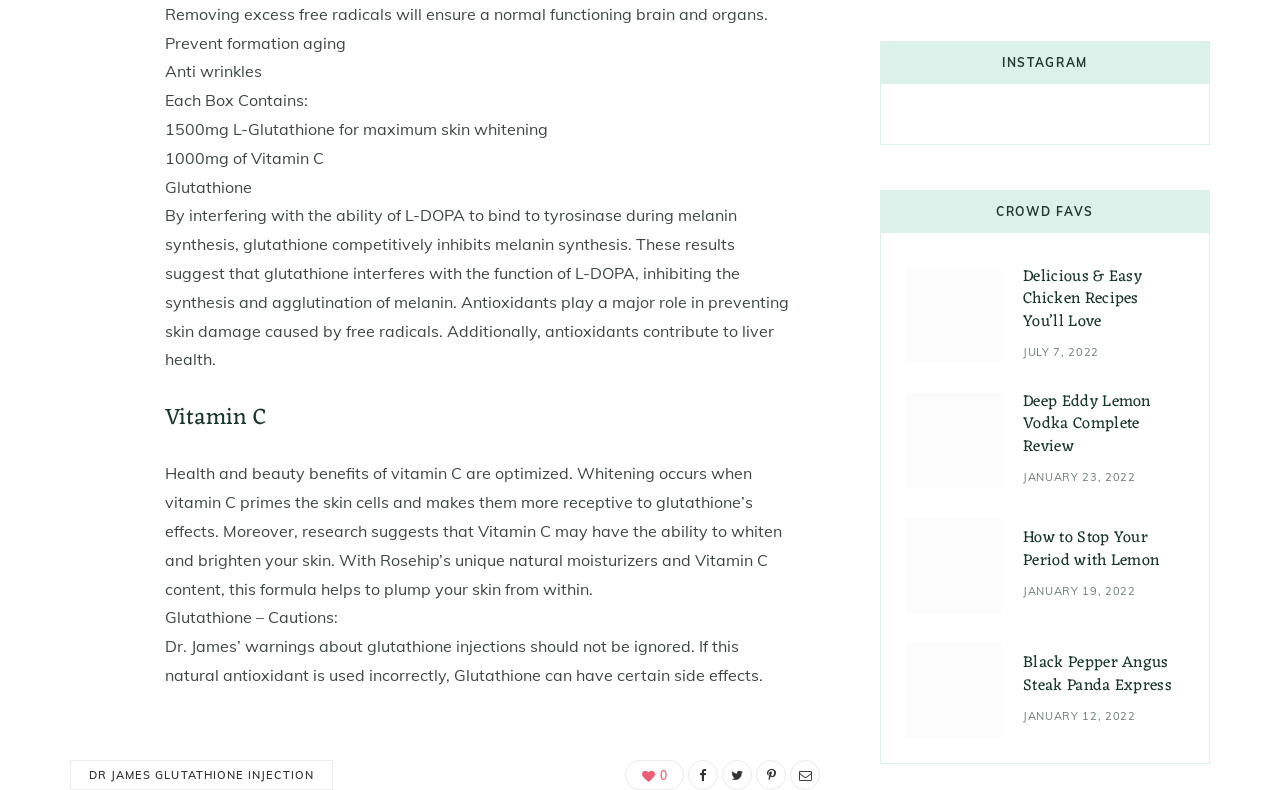Identify the bounding box coordinates of the area that should be clicked in order to complete the given instruction: "Check out Black Pepper Angus Steak". The bounding box coordinates should be four float numbers between 0 and 1, i.e., [left, top, right, bottom].

[0.708, 0.814, 0.782, 0.934]